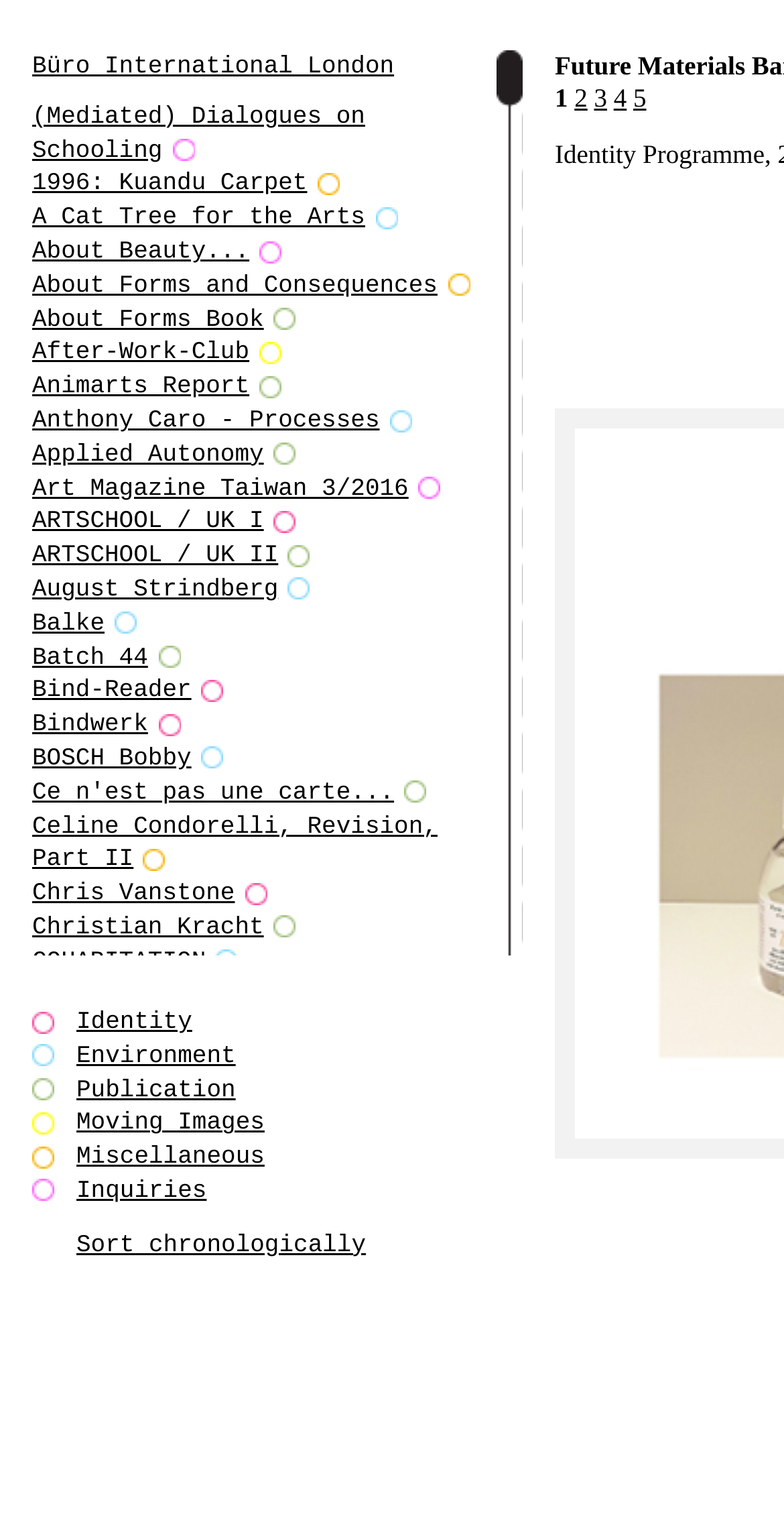Find and indicate the bounding box coordinates of the region you should select to follow the given instruction: "Explore Coney Island Pavilion".

[0.041, 0.648, 0.47, 0.666]